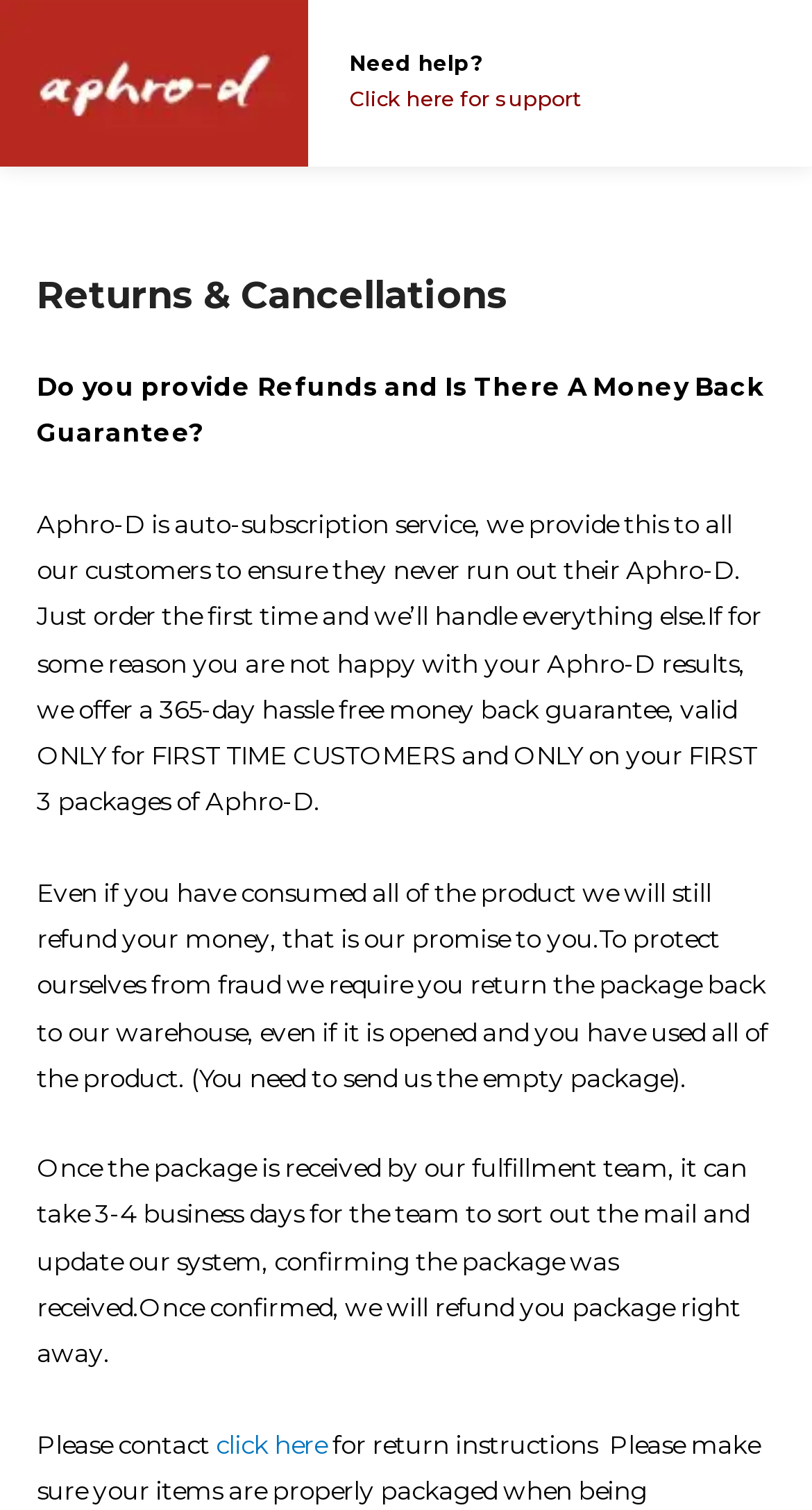Describe all the key features and sections of the webpage thoroughly.

The webpage is about Refunds and Cancellations for Aphro-D, an auto-subscription service. At the top, there is a "Need help?" text, accompanied by a "Click here for support" link, positioned slightly below it. 

Below these elements, a prominent heading "Returns & Cancellations" is displayed. Under this heading, there are four paragraphs of text that explain the refund and cancellation policies of Aphro-D. The first paragraph asks a question about refunds and money-back guarantees, while the subsequent paragraphs provide detailed answers, including the conditions for refunds, the process of returning packages, and the timeframe for receiving refunds.

The text is arranged in a single column, with each paragraph positioned below the previous one. The font size and style appear to be consistent throughout the text, making it easy to read. There are no images on the page.